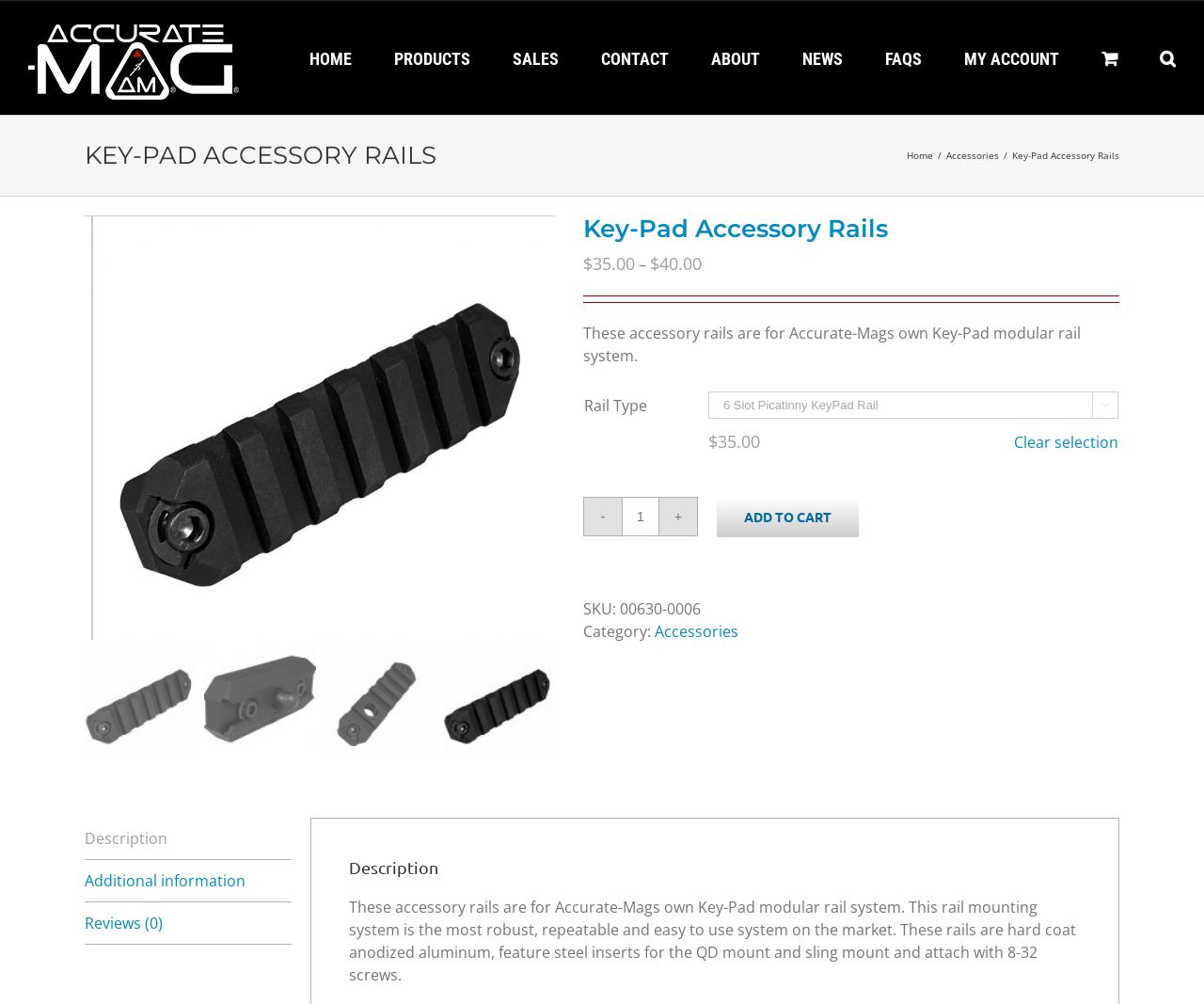Determine the coordinates of the bounding box for the clickable area needed to execute this instruction: "Select the product quantity".

[0.516, 0.496, 0.548, 0.533]